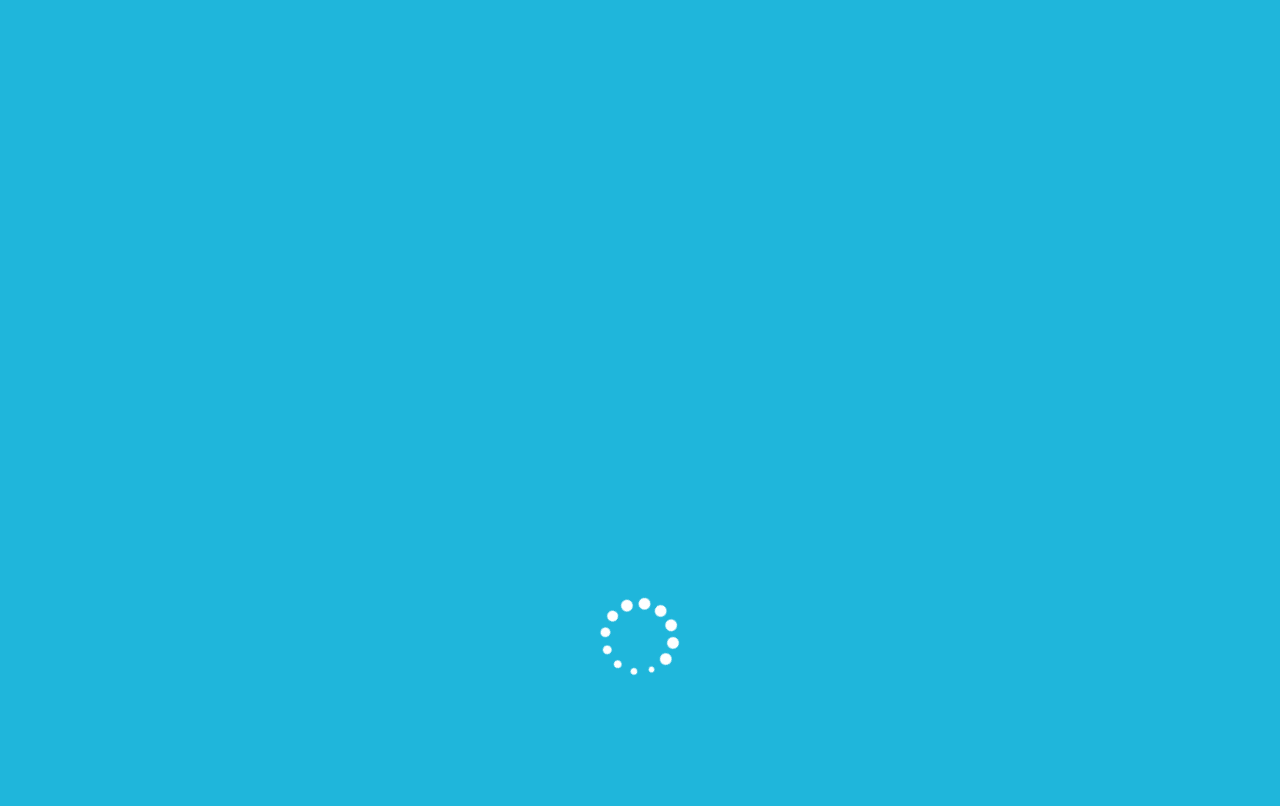Based on the element description: "News", identify the bounding box coordinates for this UI element. The coordinates must be four float numbers between 0 and 1, listed as [left, top, right, bottom].

[0.325, 0.239, 0.37, 0.351]